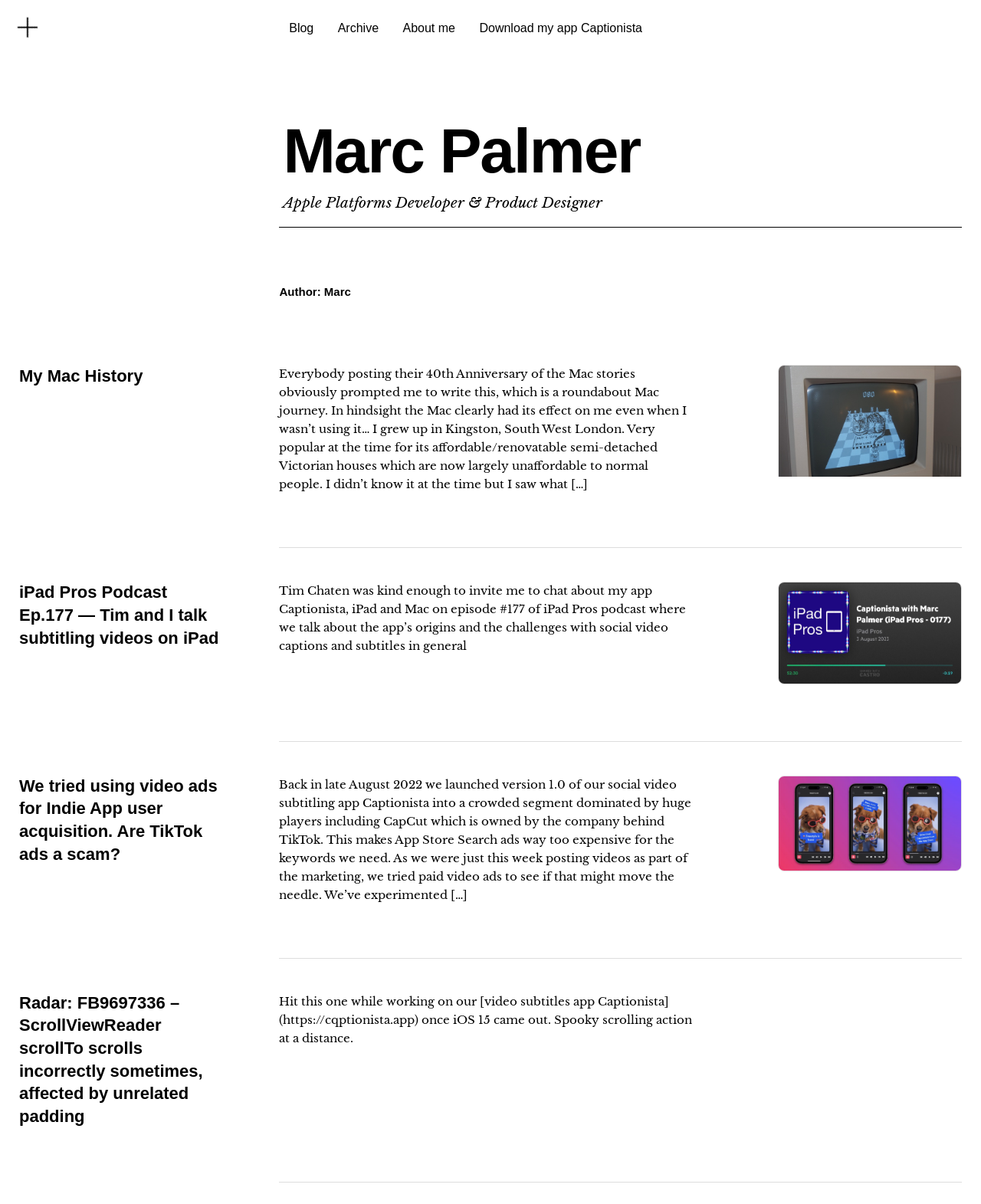Use a single word or phrase to answer the question: 
What is Marc Palmer's profession?

Software engineer